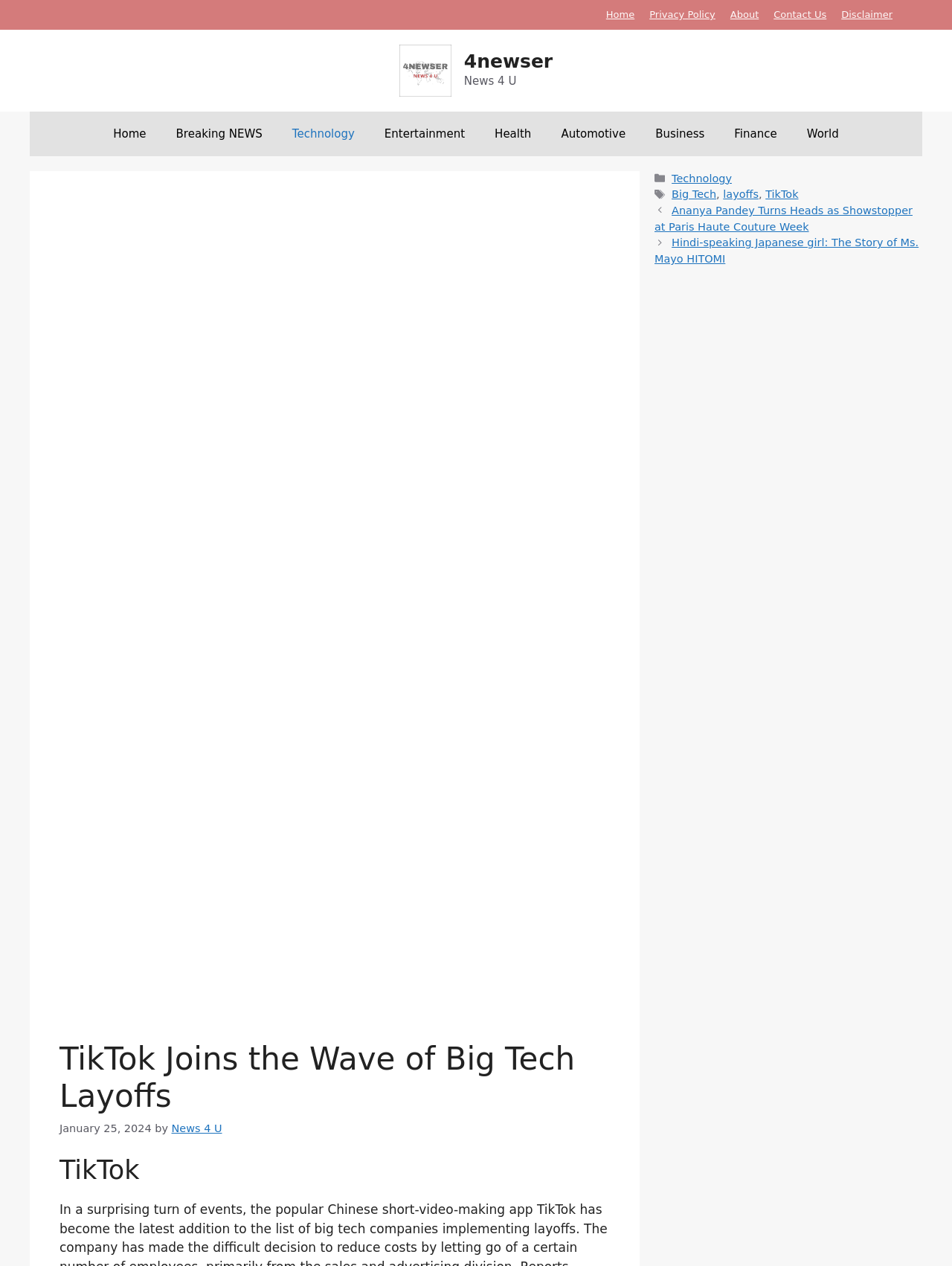Pinpoint the bounding box coordinates of the clickable area necessary to execute the following instruction: "read about TikTok layoffs". The coordinates should be given as four float numbers between 0 and 1, namely [left, top, right, bottom].

[0.804, 0.149, 0.839, 0.158]